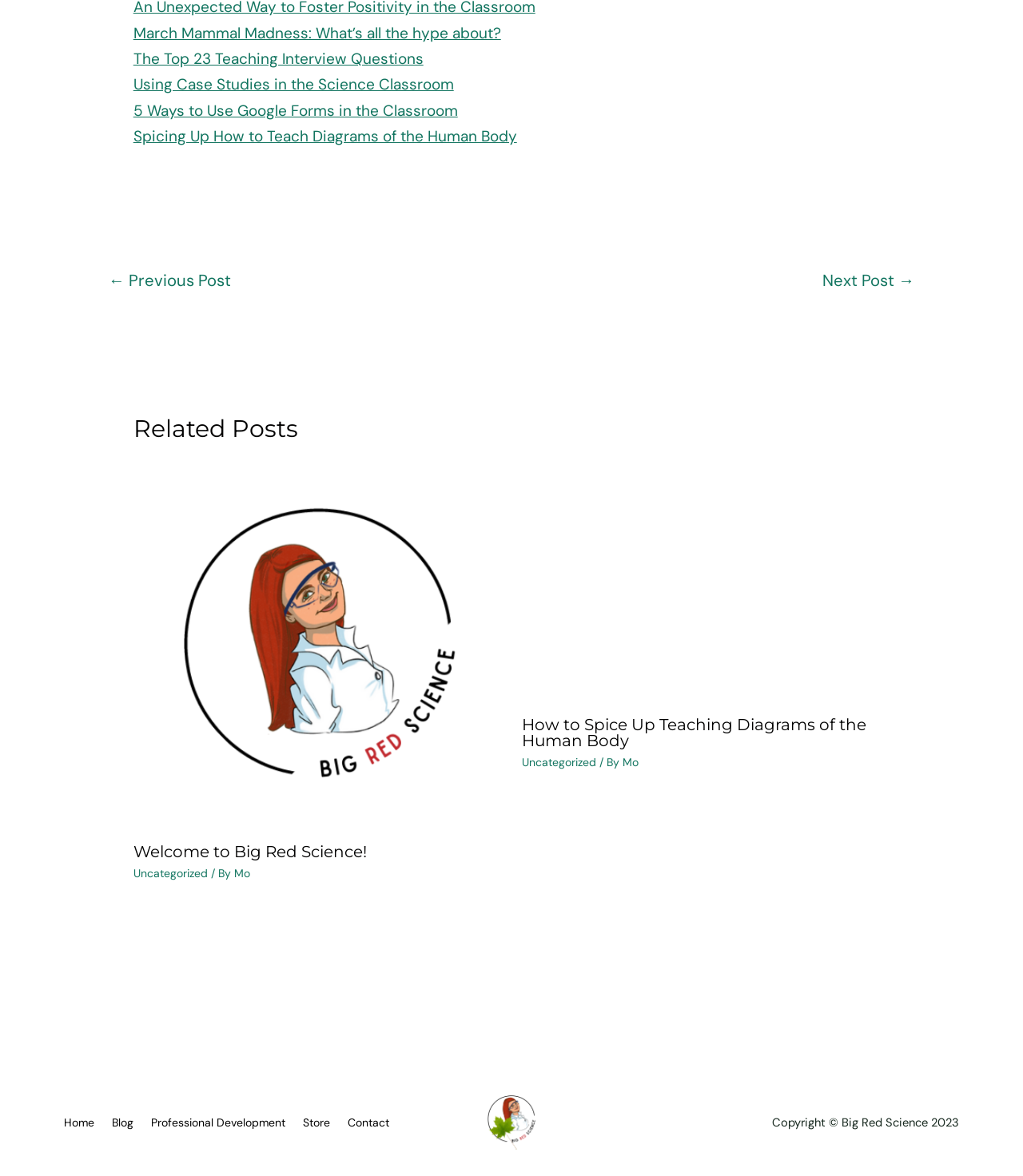Please determine the bounding box coordinates of the area that needs to be clicked to complete this task: 'Navigate to the previous post'. The coordinates must be four float numbers between 0 and 1, formatted as [left, top, right, bottom].

[0.082, 0.223, 0.249, 0.255]